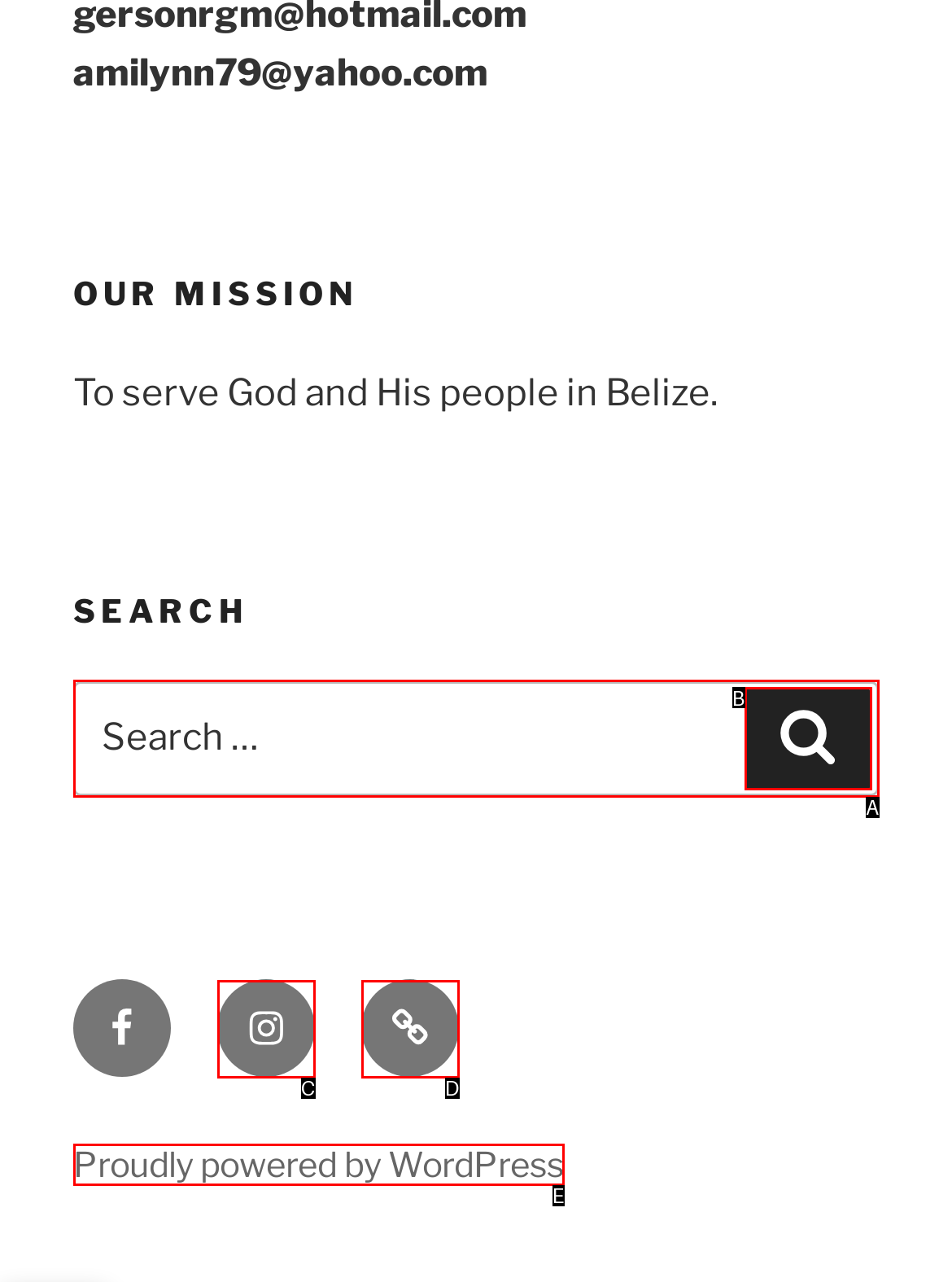Identify the UI element described as: Proudly powered by WordPress
Answer with the option's letter directly.

E